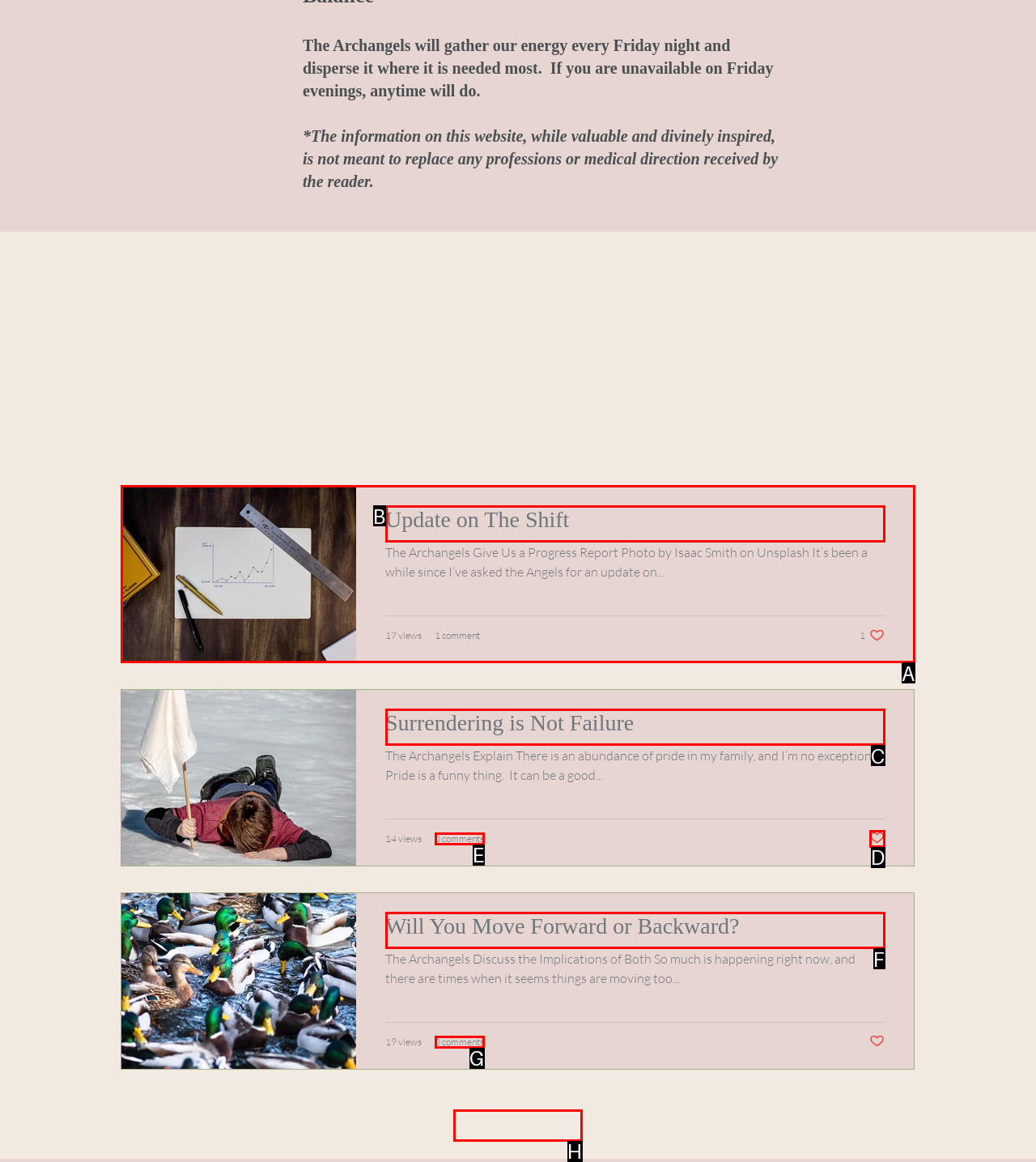Identify the HTML element to click to fulfill this task: Go to the home page
Answer with the letter from the given choices.

None